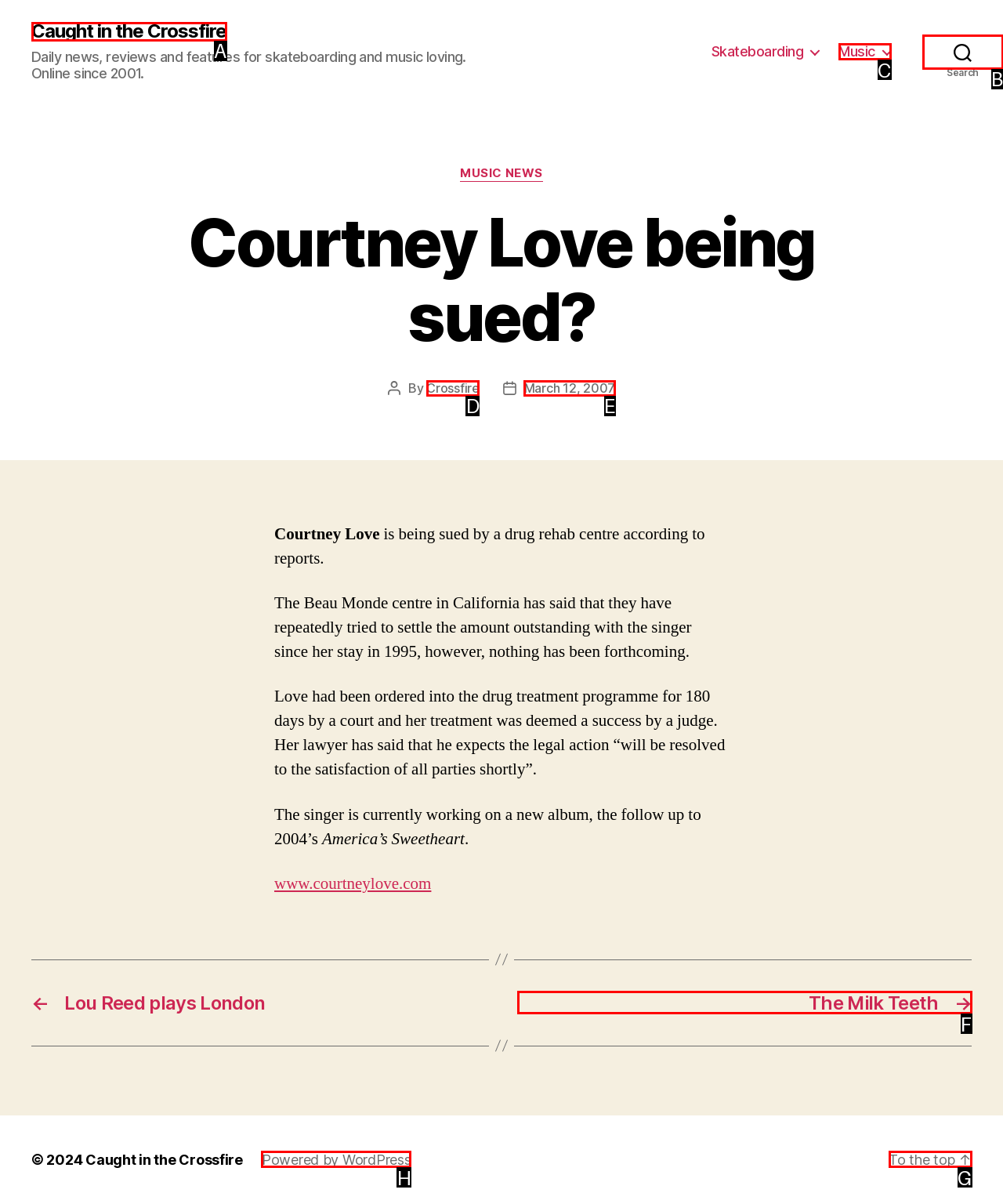Choose the UI element you need to click to carry out the task: Go to the top of the page.
Respond with the corresponding option's letter.

G